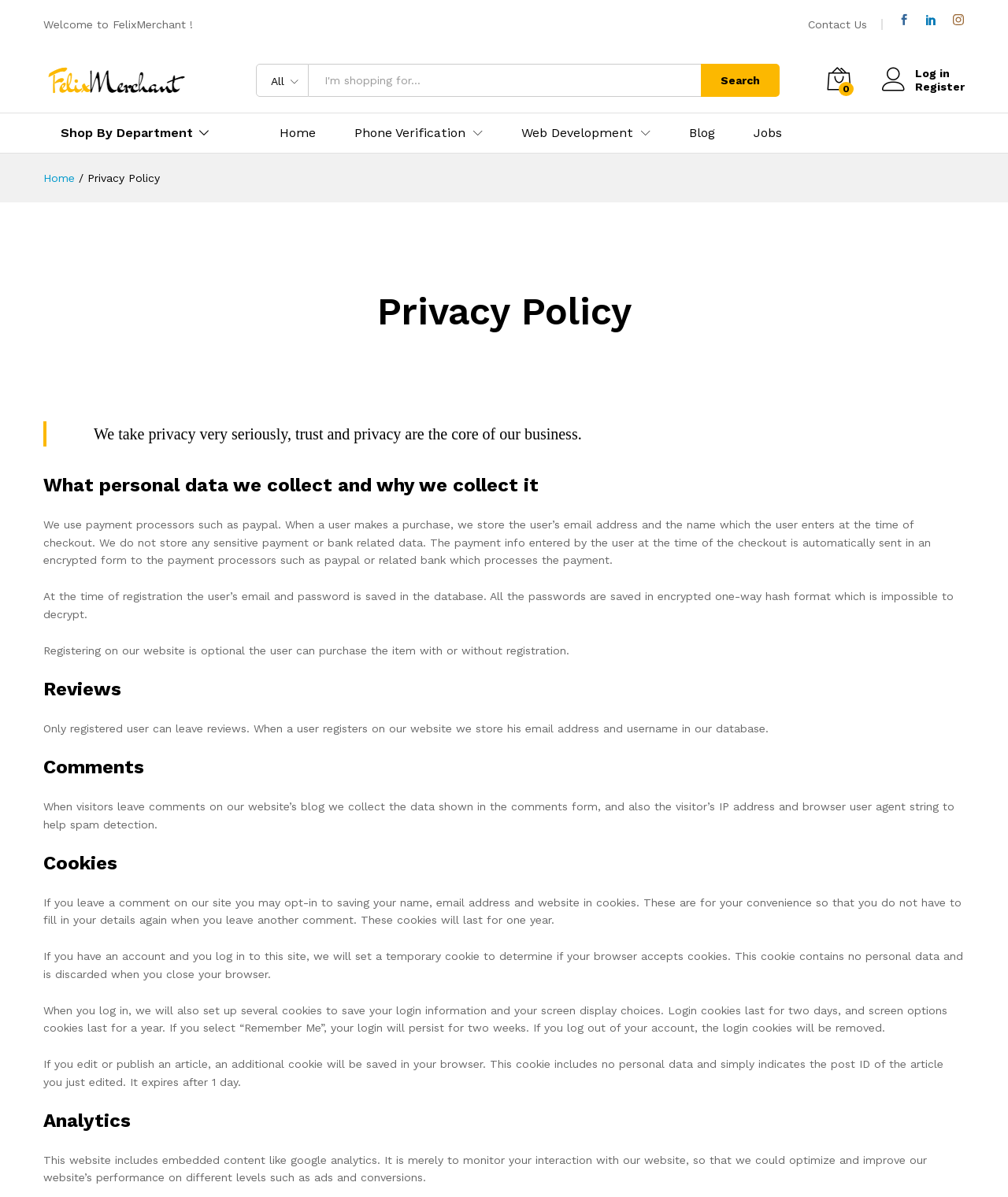What is the name of the website?
Carefully analyze the image and provide a detailed answer to the question.

I determined the answer by looking at the logo and the text 'FelixMerchant' at the top left corner of the webpage, which is a common location for a website's name.